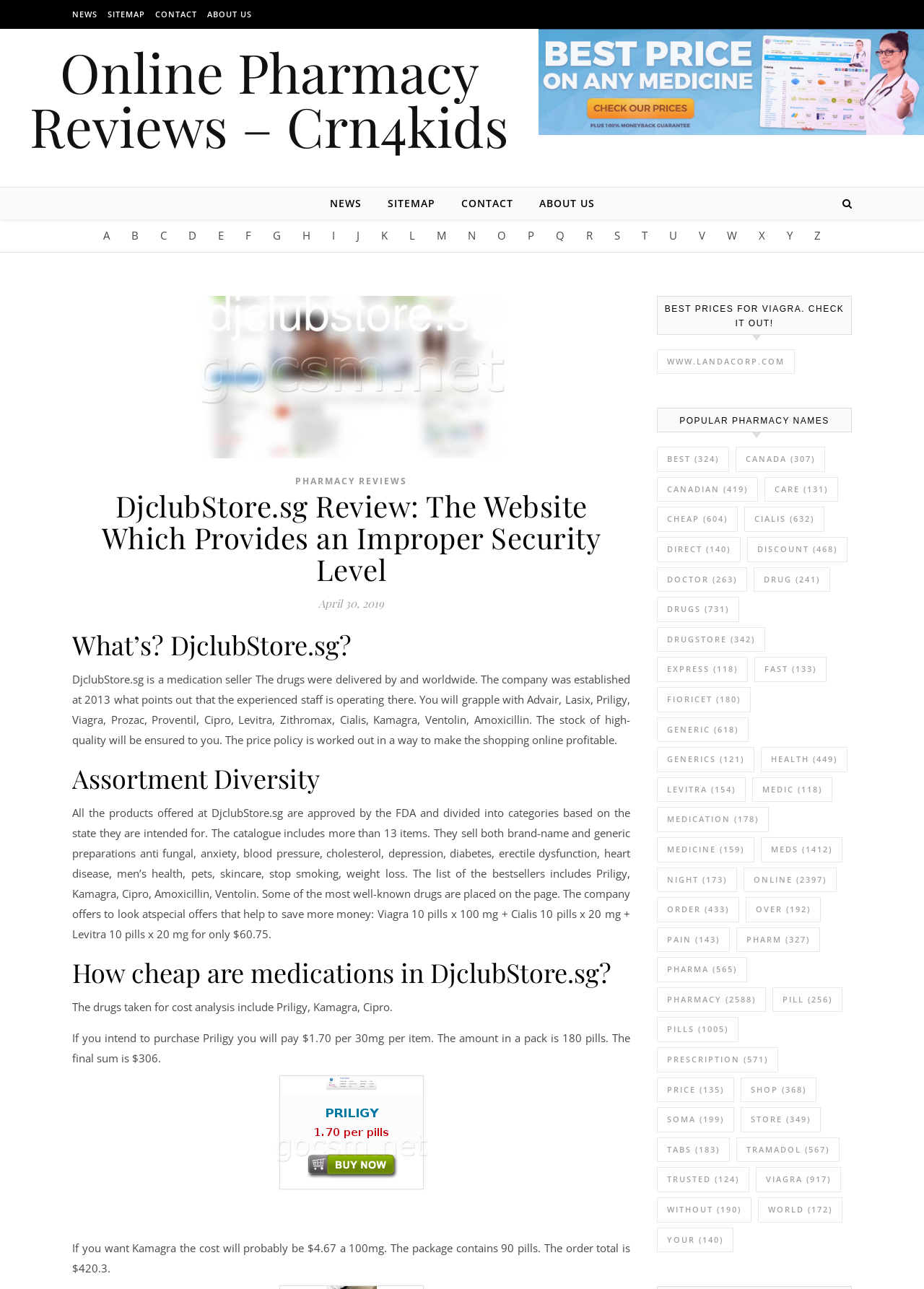What is the price of Priligy per 30mg per item?
Provide an in-depth and detailed explanation in response to the question.

The price of Priligy per 30mg per item can be found in the text 'If you intend to purchase Priligy you will pay $1.70 per 30mg per item.'.